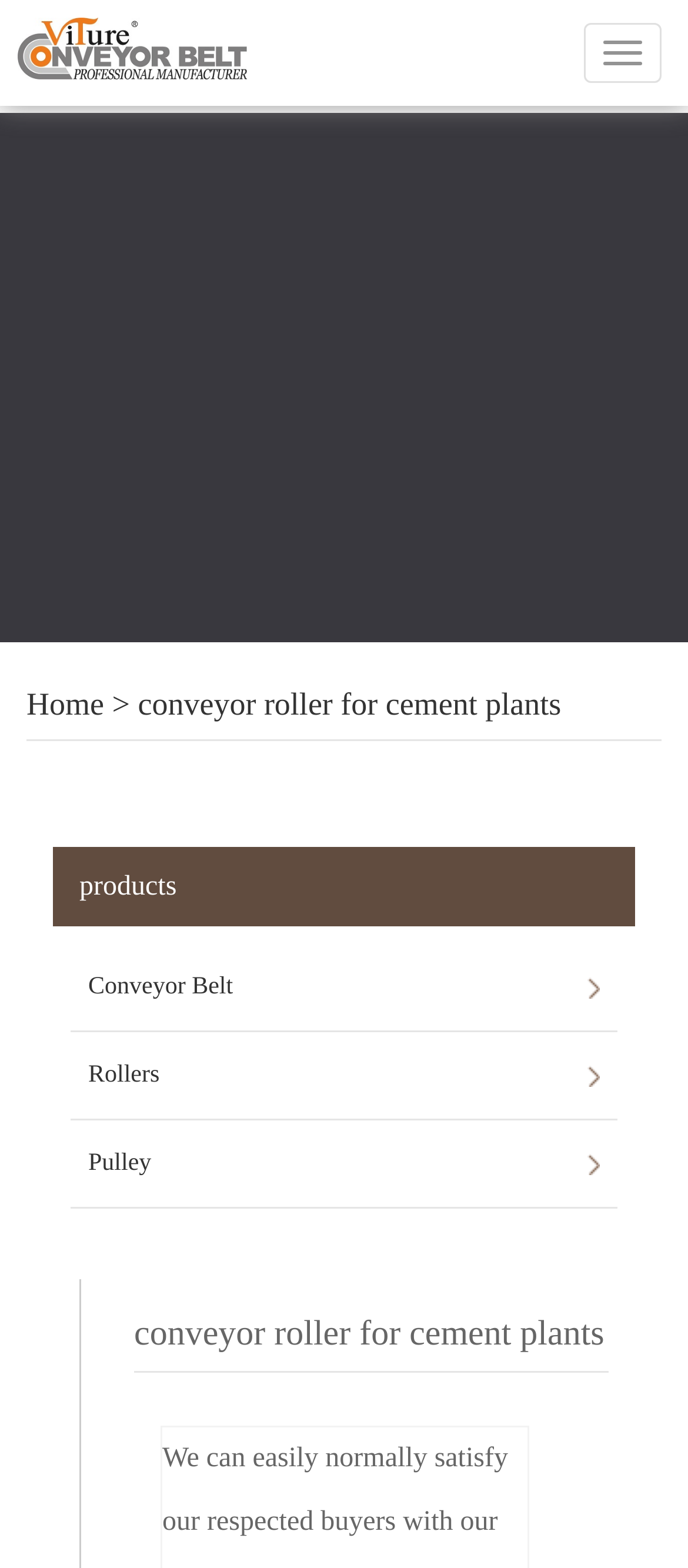Please determine and provide the text content of the webpage's heading.

conveyor roller for cement plants